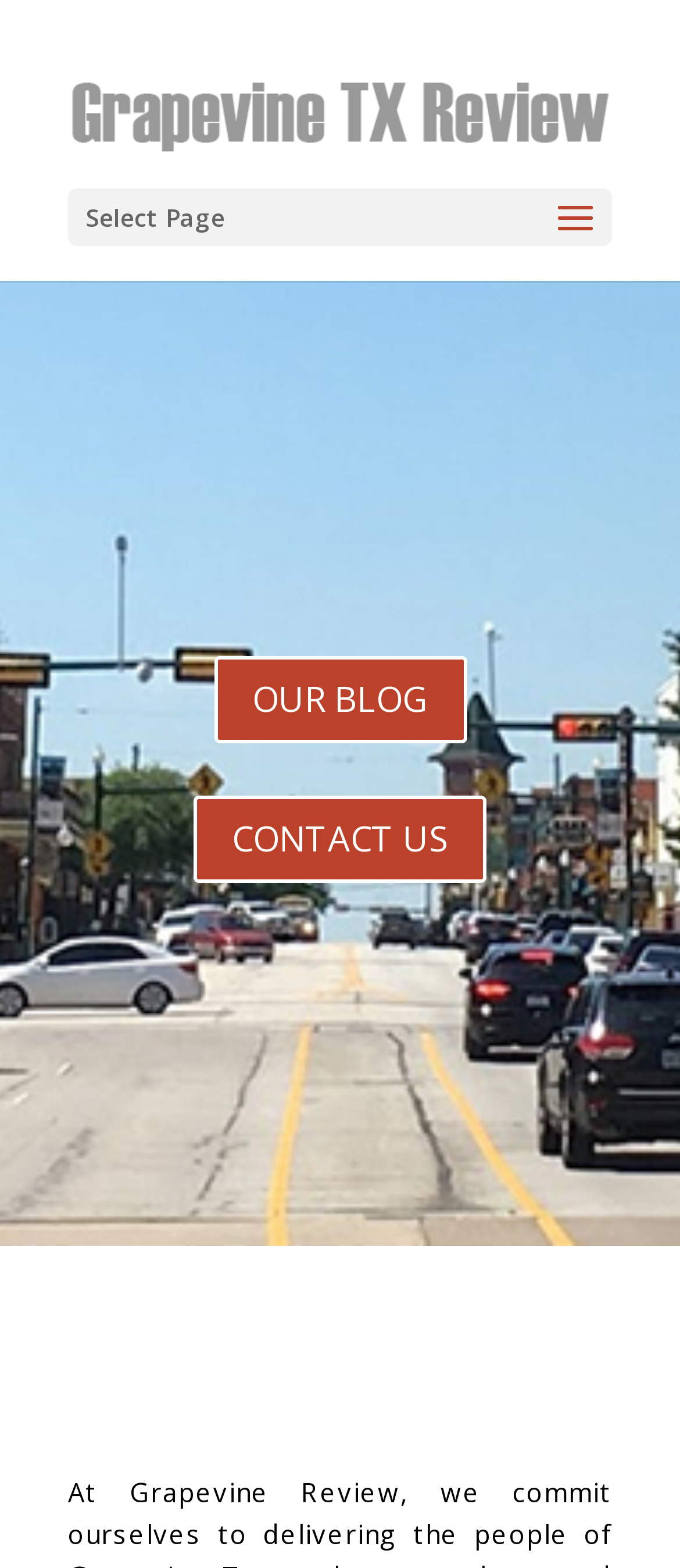Extract the bounding box coordinates of the UI element described: "alt="Grapevine TX Review"". Provide the coordinates in the format [left, top, right, bottom] with values ranging from 0 to 1.

[0.1, 0.06, 0.9, 0.081]